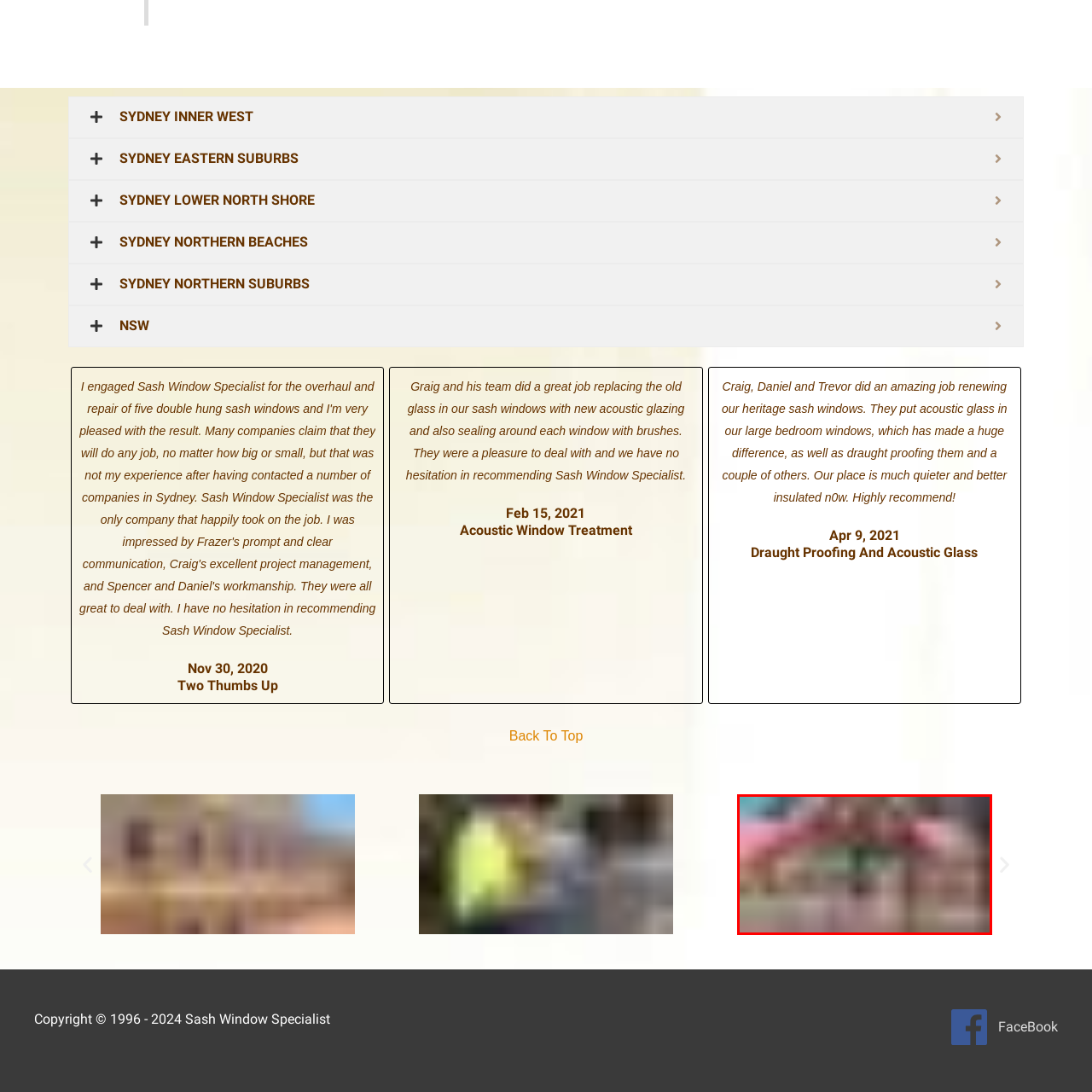Observe the content inside the red rectangle, What is the tone of the ground? 
Give your answer in just one word or phrase.

Earthy